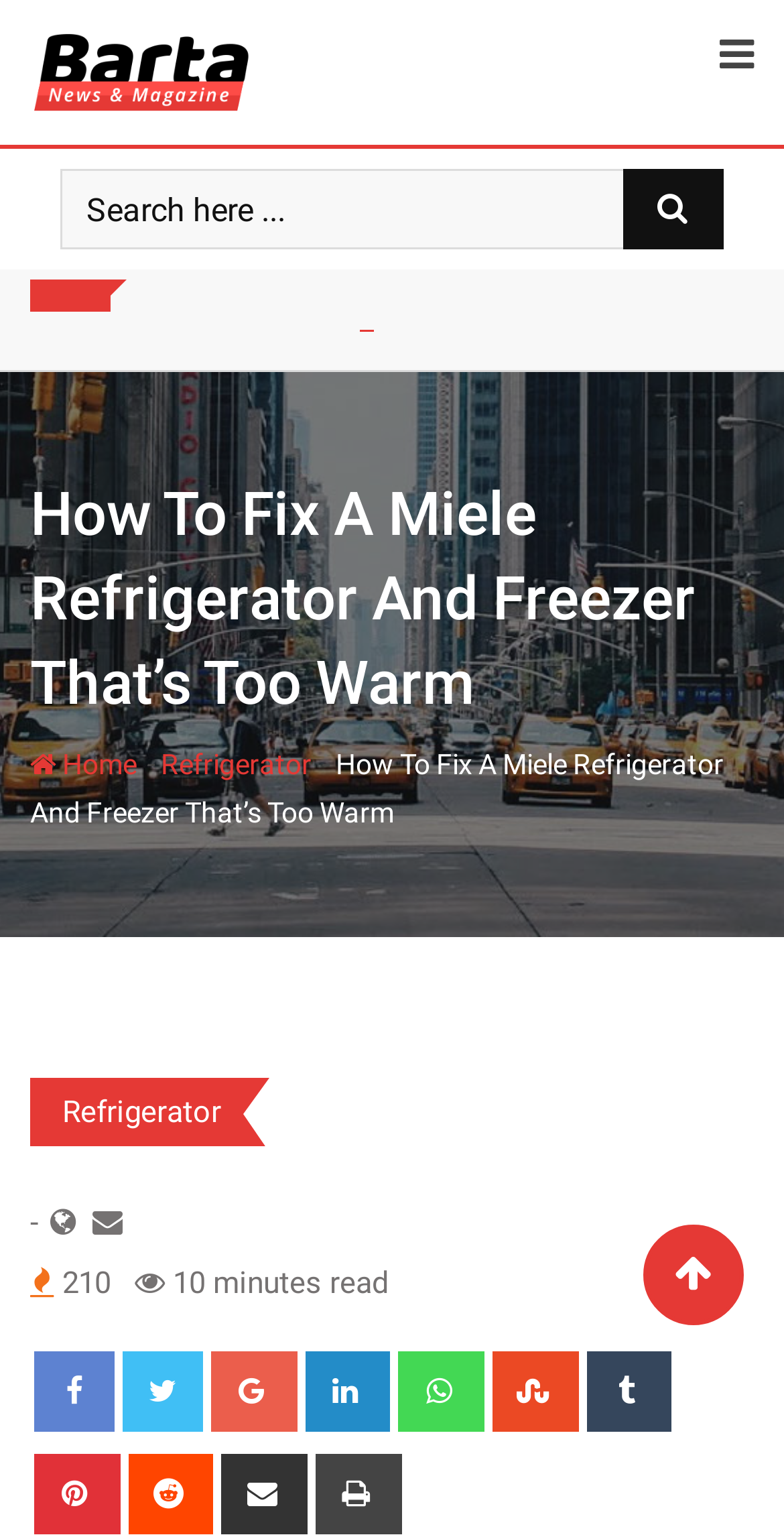Give the bounding box coordinates for the element described as: "Refrigerator".

[0.205, 0.487, 0.397, 0.508]